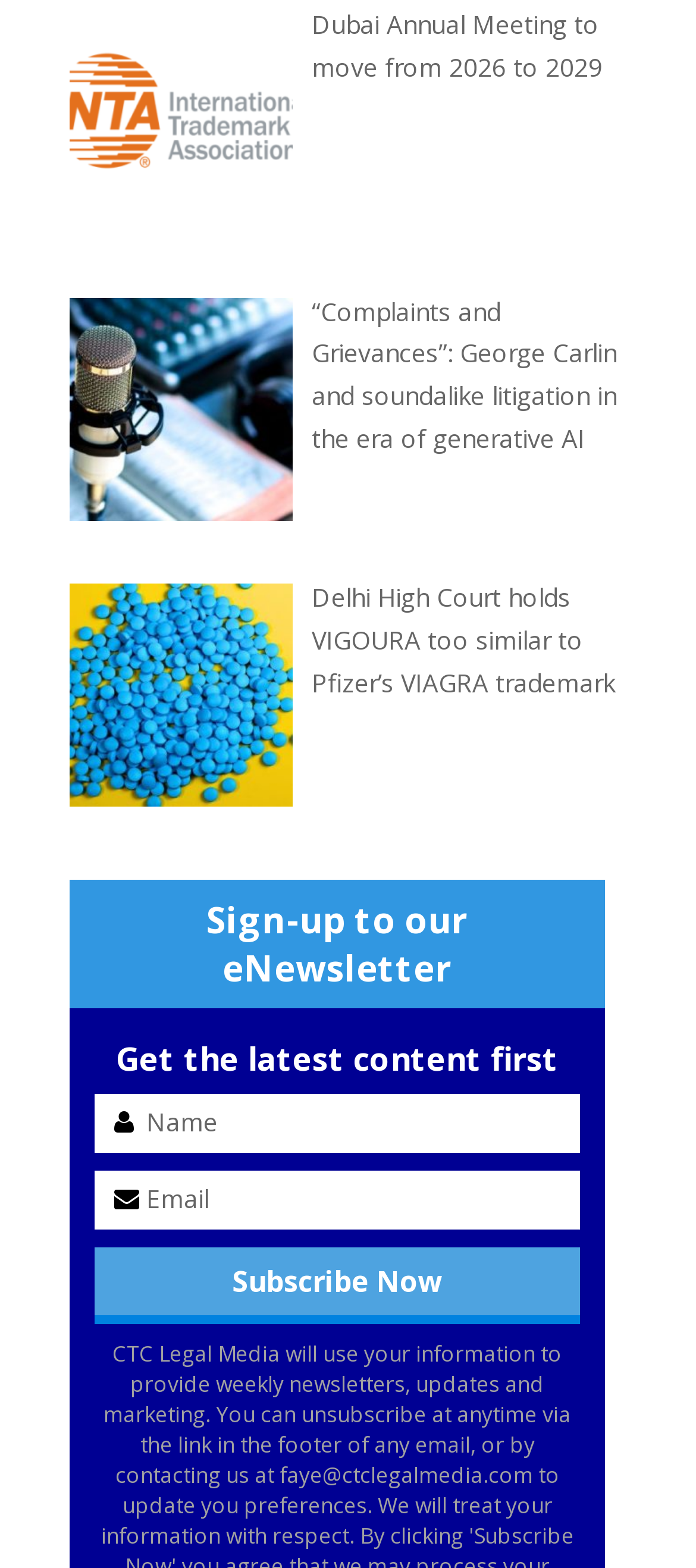What is the theme of the articles on this webpage?
Based on the visual, give a brief answer using one word or a short phrase.

Law and trademarks